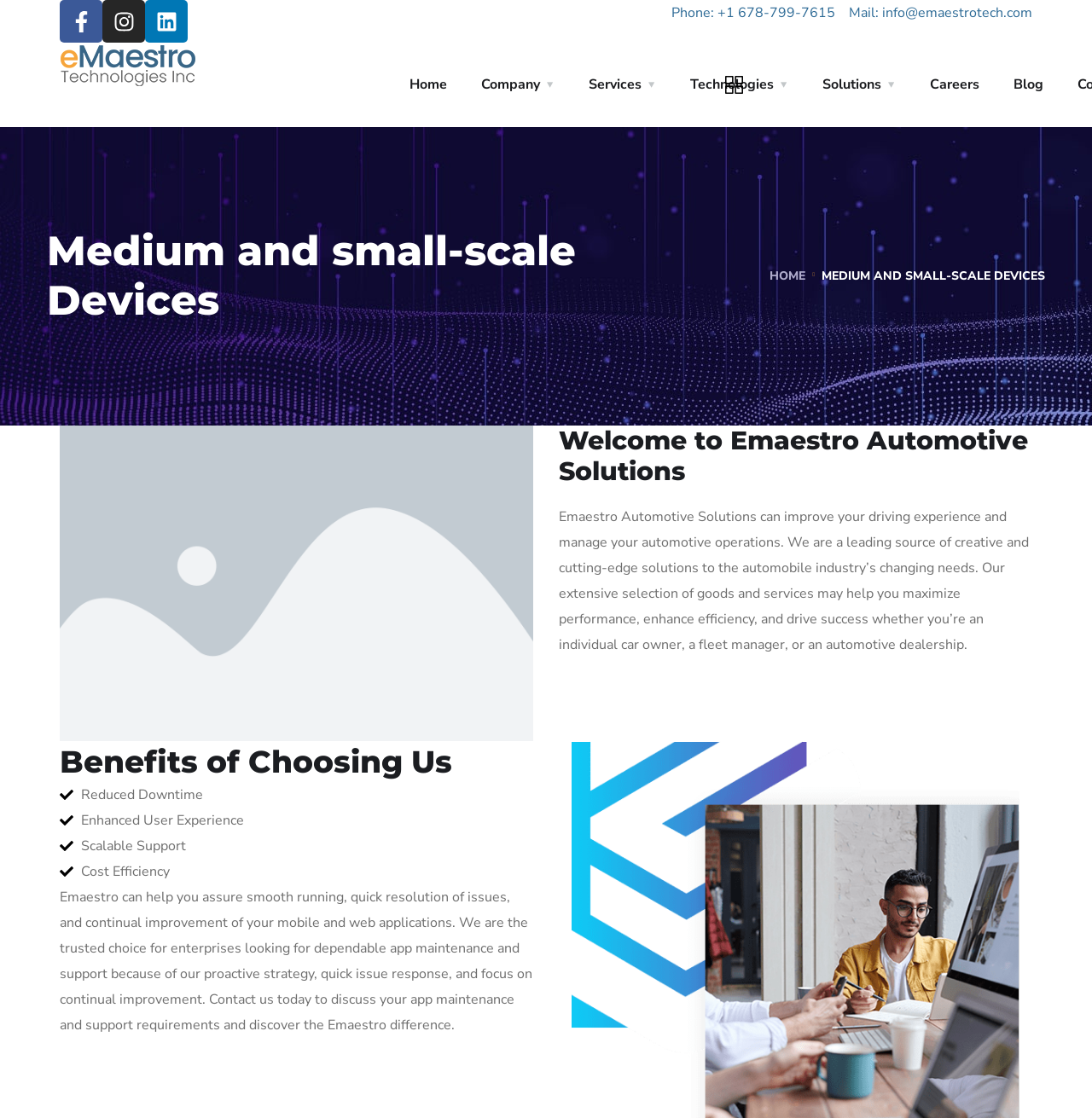What is the focus of Emaestro's solutions?
Provide a detailed answer to the question, using the image to inform your response.

The focus of Emaestro's solutions is the automobile industry, as stated in the introductory paragraph, which mentions that they provide creative and cutting-edge solutions to the automobile industry's changing needs.